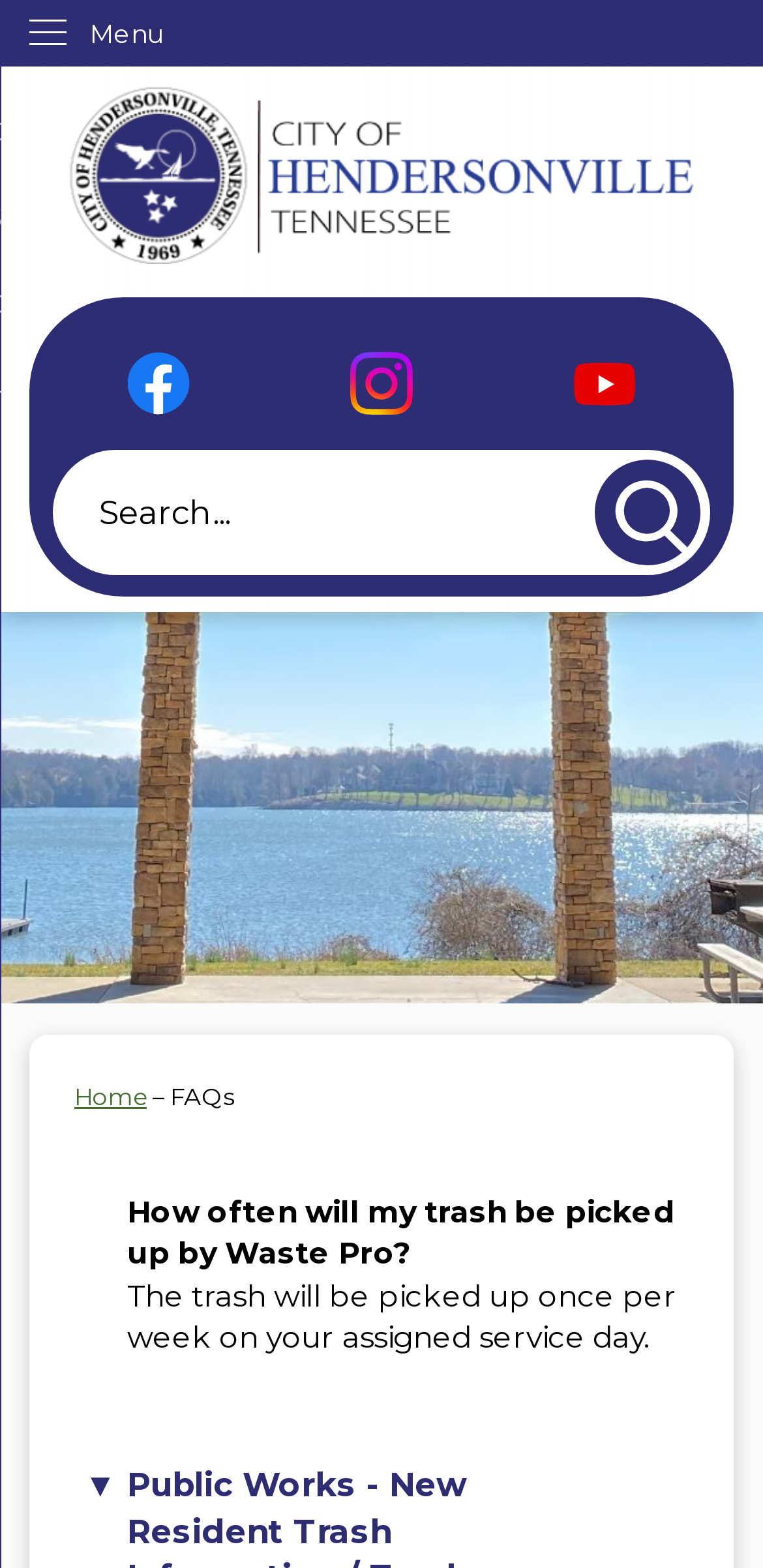What is the purpose of the search region?
Please provide a detailed and comprehensive answer to the question.

The search region is a prominent feature on the webpage, located near the top. It consists of a textbox and a search button. The presence of this region suggests that the website has a large amount of content and the developers want to provide users with an easy way to find specific information. Therefore, the purpose of the search region is to allow users to search the website.